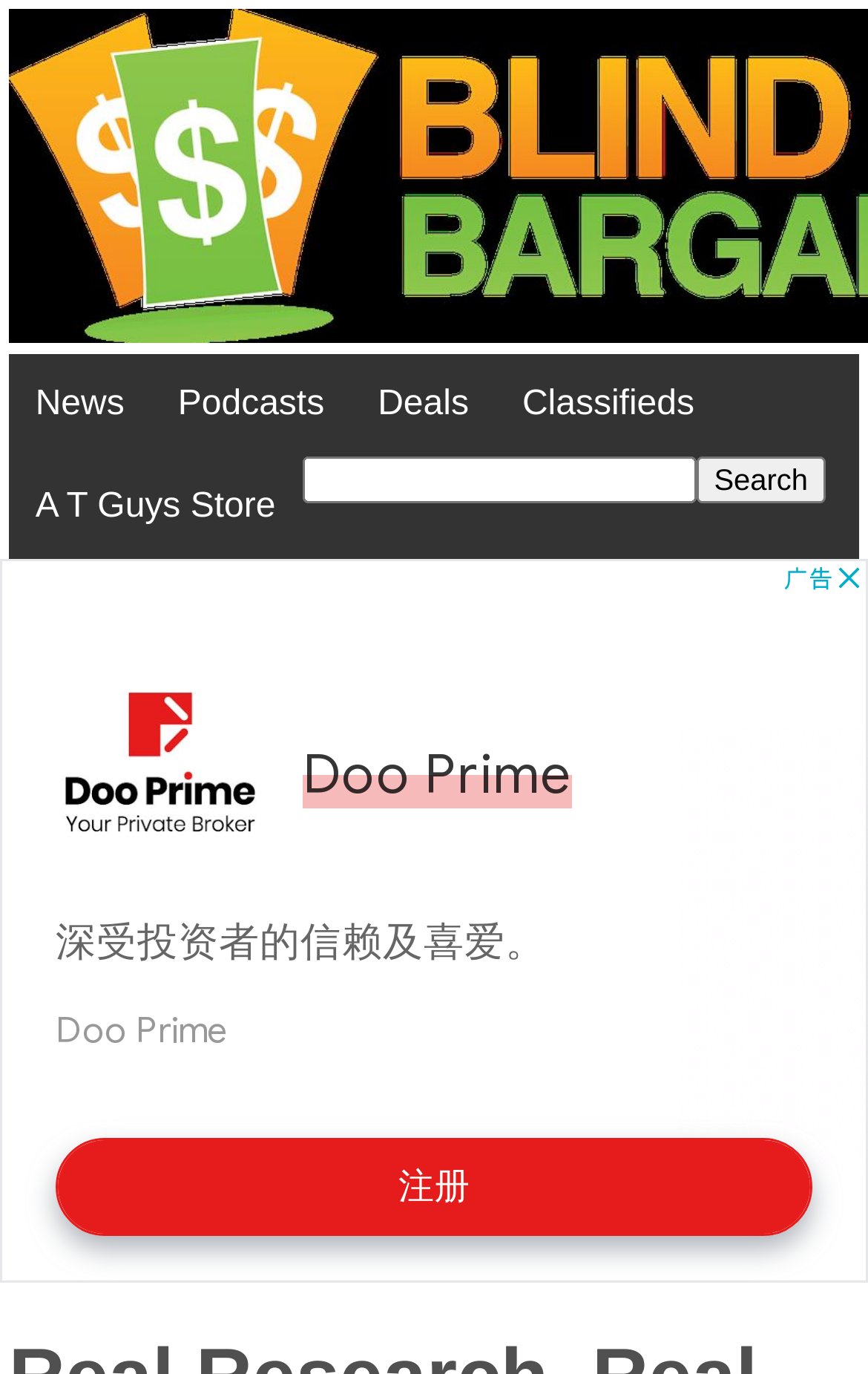How many columns are there in the top navigation bar?
Refer to the screenshot and answer in one word or phrase.

4